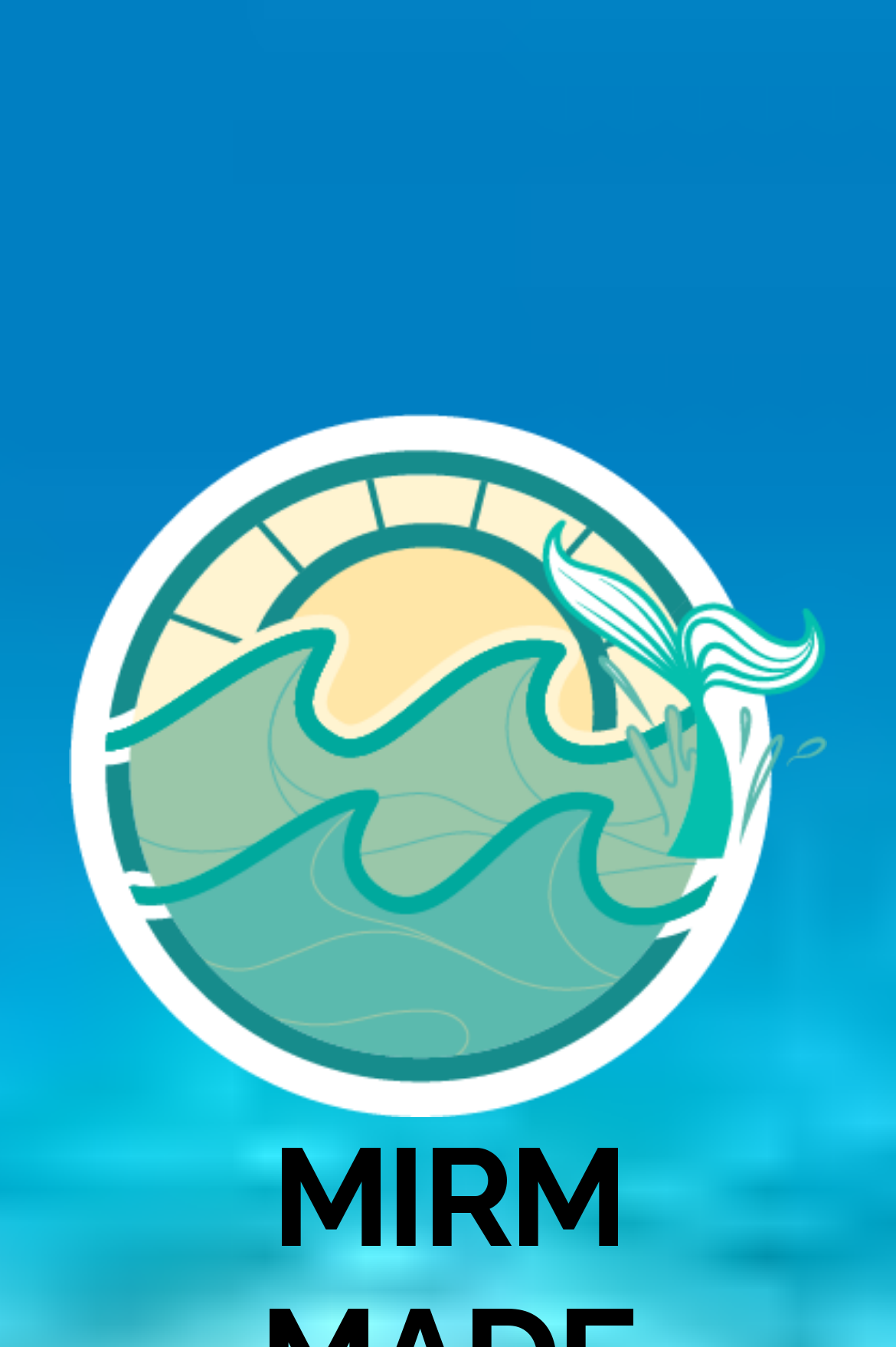Provide the bounding box coordinates of the HTML element described as: "alt="Mirm Made Tales"". The bounding box coordinates should be four float numbers between 0 and 1, i.e., [left, top, right, bottom].

[0.077, 0.551, 0.923, 0.582]